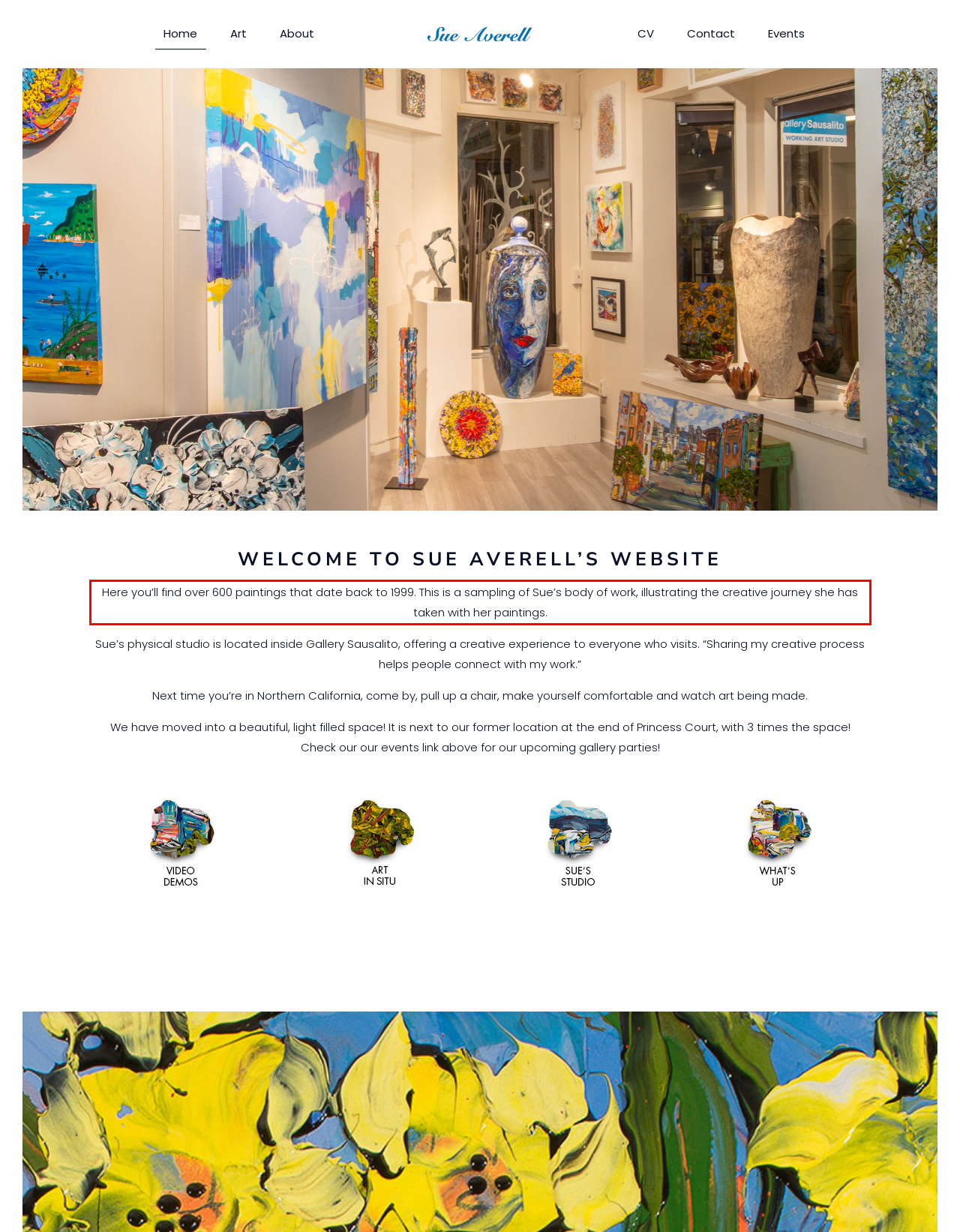Given a screenshot of a webpage, identify the red bounding box and perform OCR to recognize the text within that box.

Here you’ll find over 600 paintings that date back to 1999. This is a sampling of Sue’s body of work, illustrating the creative journey she has taken with her paintings.